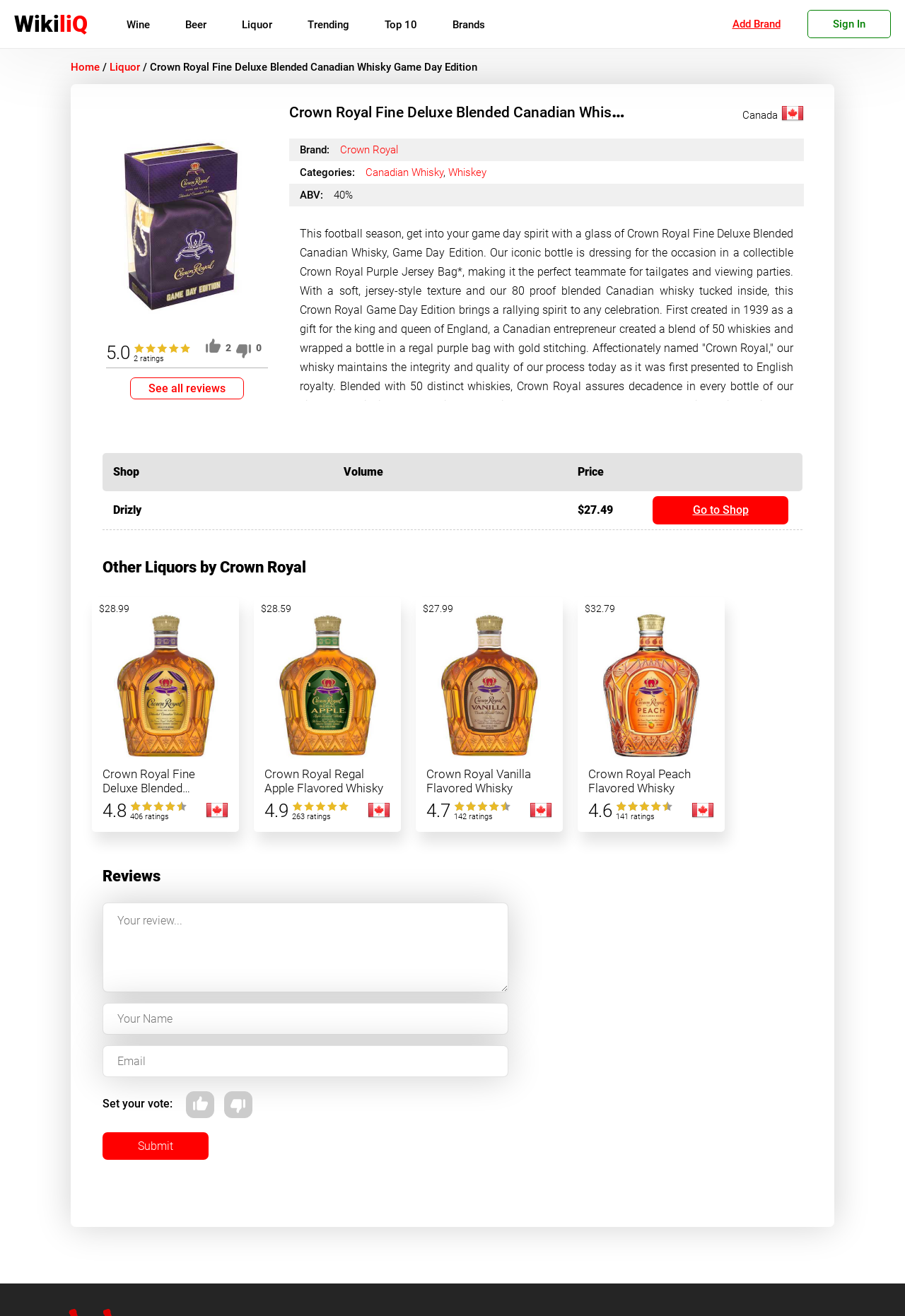Pinpoint the bounding box coordinates of the element to be clicked to execute the instruction: "Click on the 'See all reviews' link".

[0.144, 0.287, 0.269, 0.303]